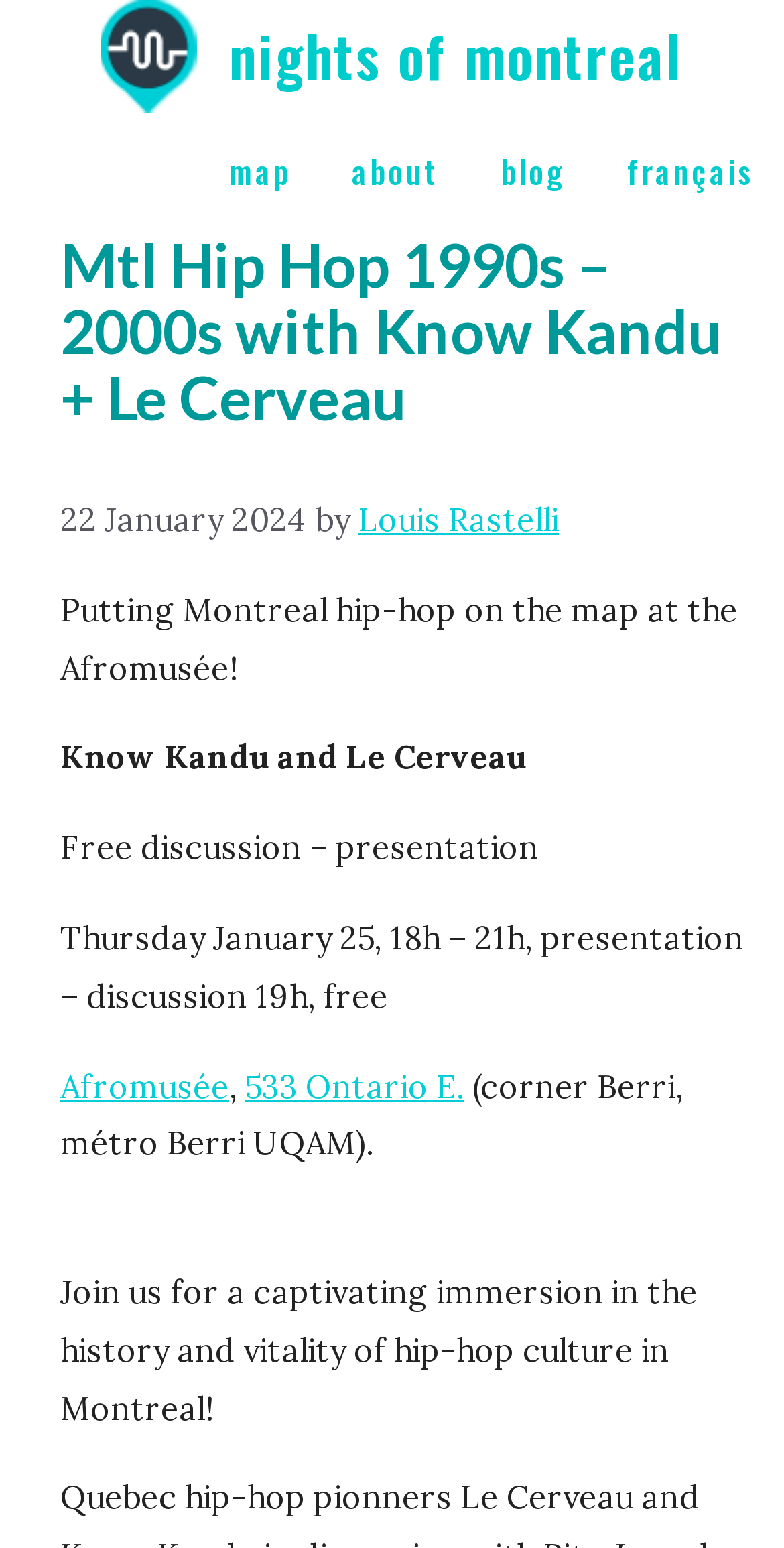Who are the presenters?
Please provide a single word or phrase in response based on the screenshot.

Know Kandu and Le Cerveau